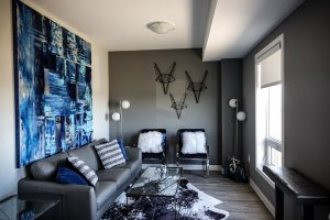Explain the details of the image you are viewing.

The image showcases a modern and stylish interior living space, reflecting a contemporary design aesthetic. The room features a sleek gray wall that serves as a backdrop for a striking piece of abstract artwork with bold blue tones, adding a vibrant focal point. To the left, a comfortable gray sofa adorned with decorative cushions creates a cozy seating area. Opposite the sofa, two elegant chairs with plush white accents invite relaxation, complemented by decorative light fixtures that enhance the ambiance.

A glass coffee table with a chic design occupies the center of the seating arrangement, providing both functionality and a touch of elegance. The flooring features a rich wood texture, while a stylish rug with a mix of black and white patterns adds warmth and contrast to the space. Natural light streams in through a nearby window, casting a pleasant glow and highlighting the room's inviting atmosphere. This interior design emphasizes the concept of refined living with a focus on both comfort and aesthetic appeal, making it an ideal setting for social gatherings or peaceful relaxation.